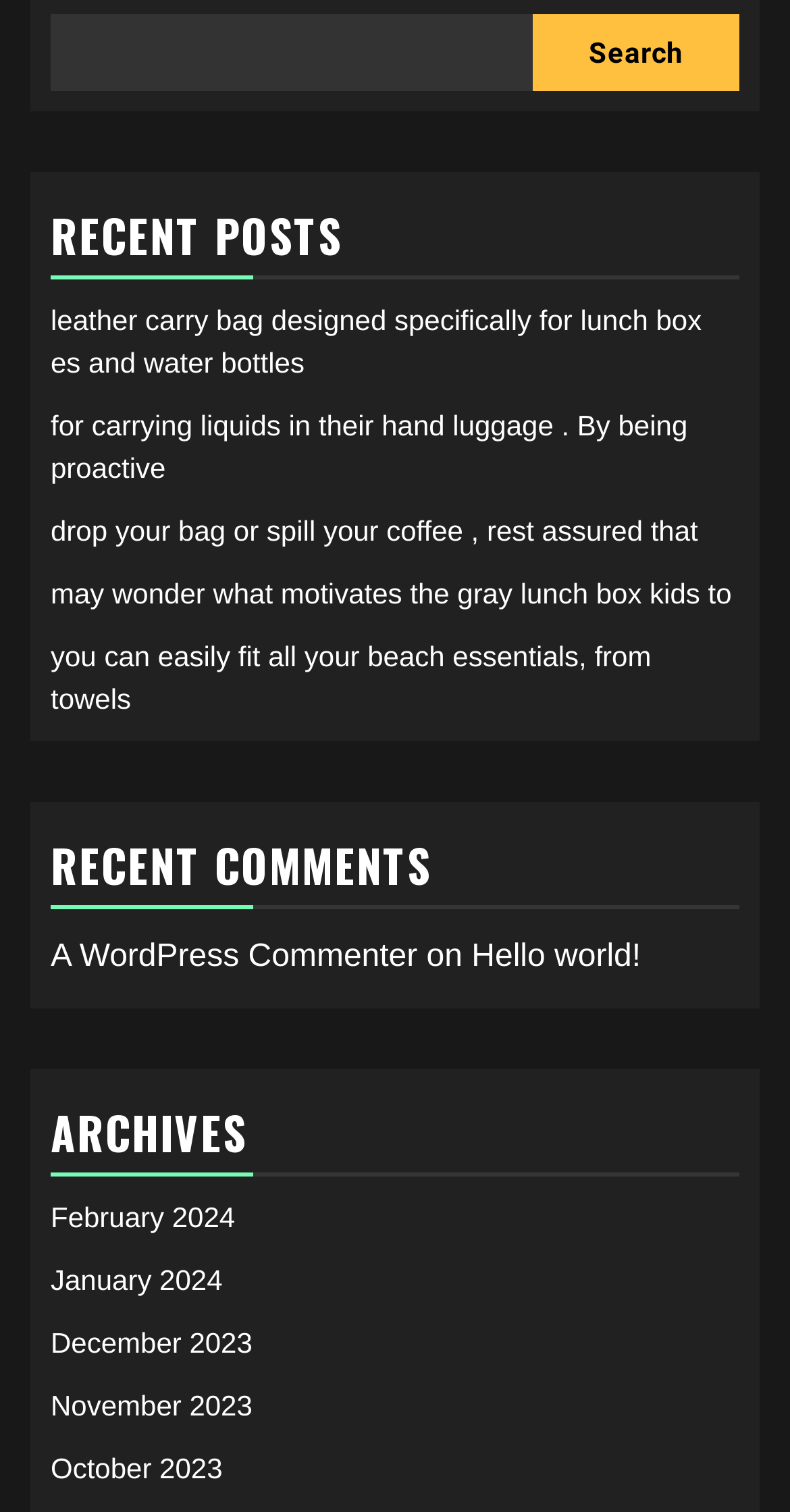What is the purpose of the searchbox?
Give a detailed and exhaustive answer to the question.

The searchbox is located at the top of the webpage with a button labeled 'Search', indicating that it is used to search for content within the website.